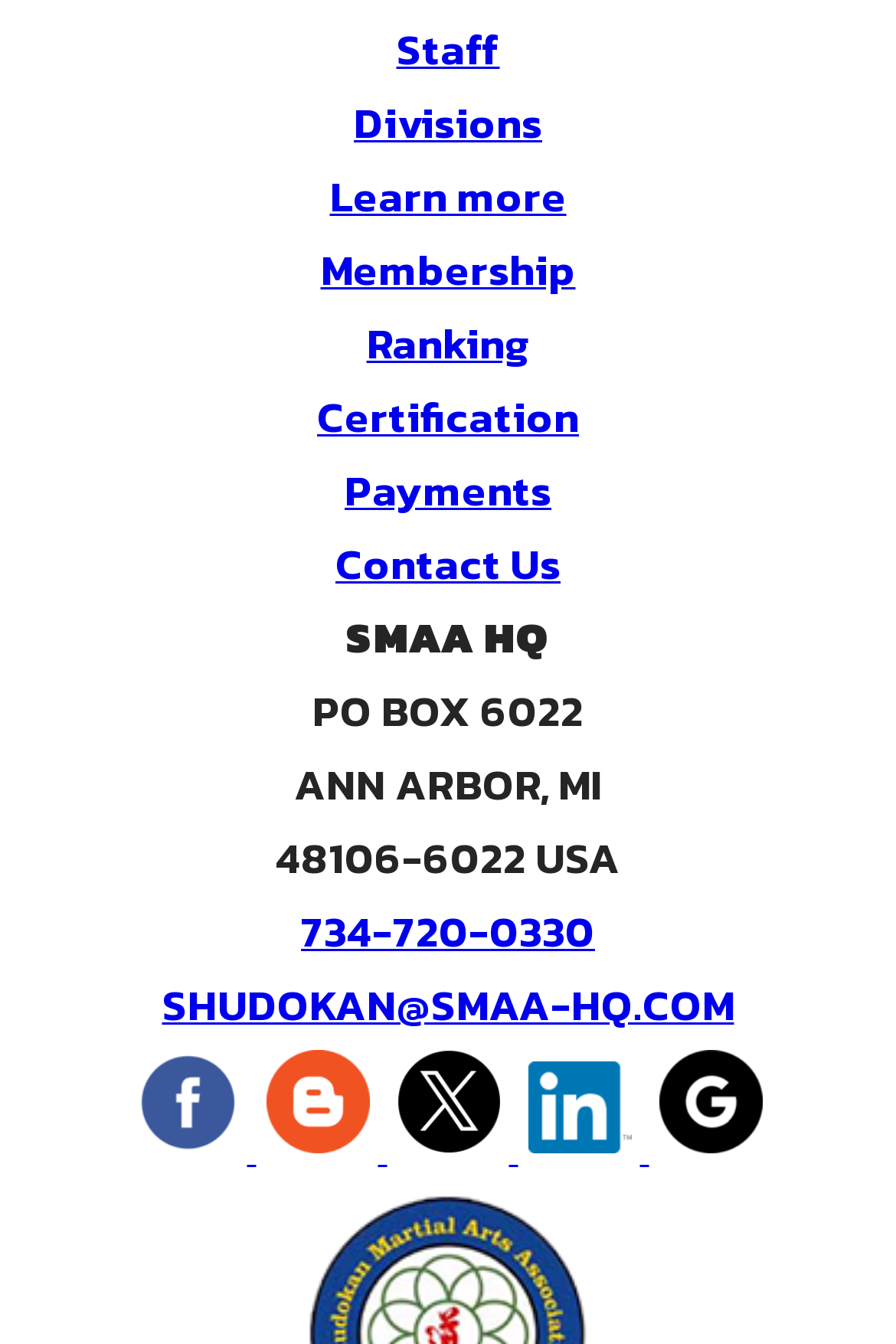Answer briefly with one word or phrase:
What is the address of SMAA HQ?

PO BOX 6022, ANN ARBOR, MI 48106-6022 USA